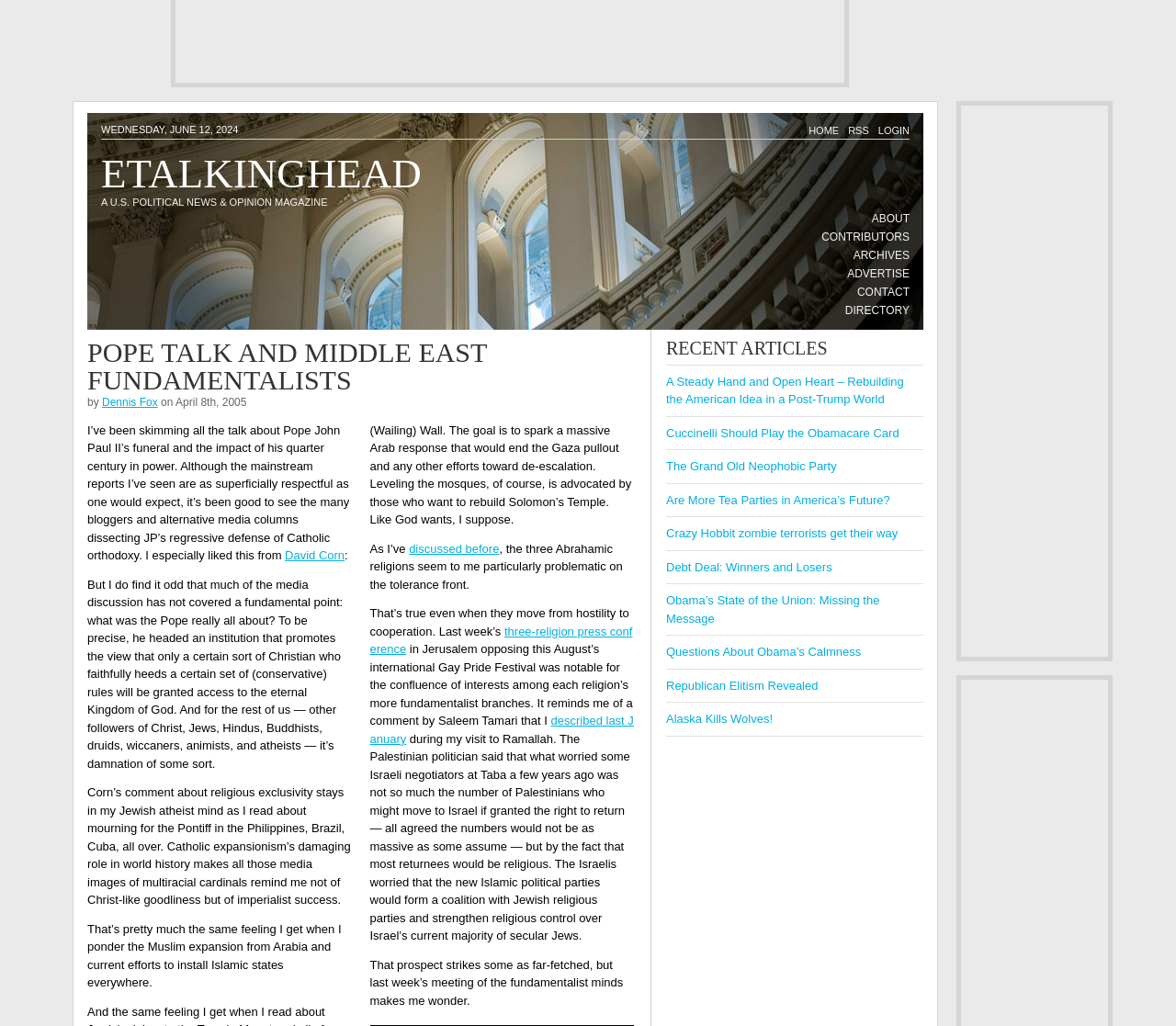Show the bounding box coordinates of the region that should be clicked to follow the instruction: "Explore the 'ARCHIVES' section."

[0.726, 0.24, 0.773, 0.258]